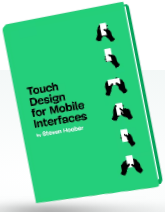Convey all the details present in the image.

The image features a book titled "Touch Design for Mobile Interfaces," authored by Steven Hoober. The book is presented with a vibrant green cover that prominently displays illustrations of hands holding a mobile device, highlighting its focus on mobile interface design. This guide promises to offer in-depth insights into designing for mobile, emphasizing best practices and human-centric guidelines. Suitable for designers and developers alike, it aims to bridge the gap between sophisticated technology and user experience on mobile platforms.